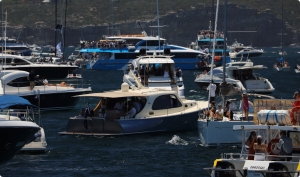What is the purpose of Sail Australia?
Offer a detailed and full explanation in response to the question.

According to the caption, Sail Australia provides 'charter and hire opportunities' for those looking to experience the charm of Sydney Harbour, implying that the company's purpose is to offer these services.